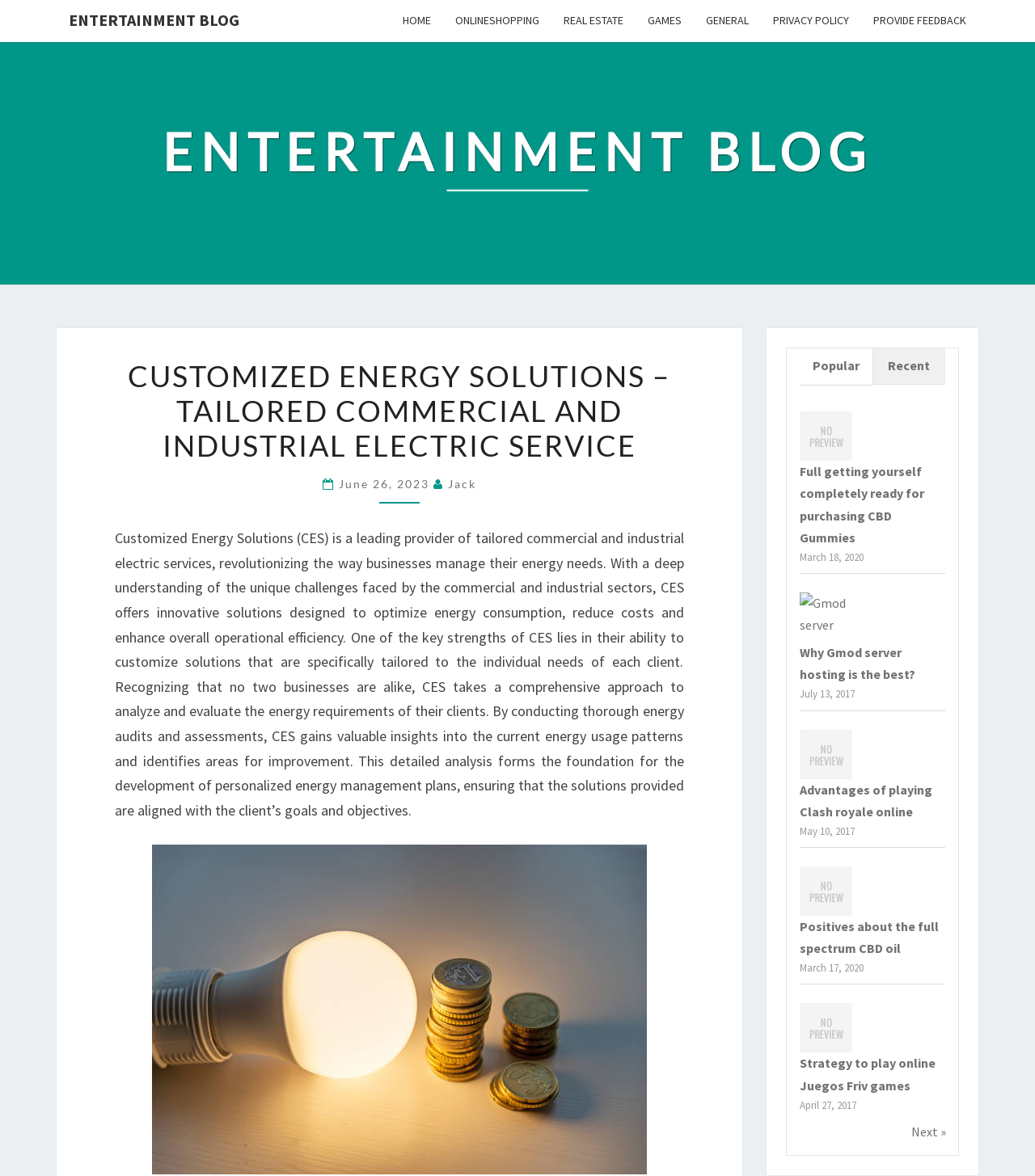What is the purpose of Customized Energy Solutions?
Please provide a single word or phrase as your answer based on the image.

To optimize energy consumption